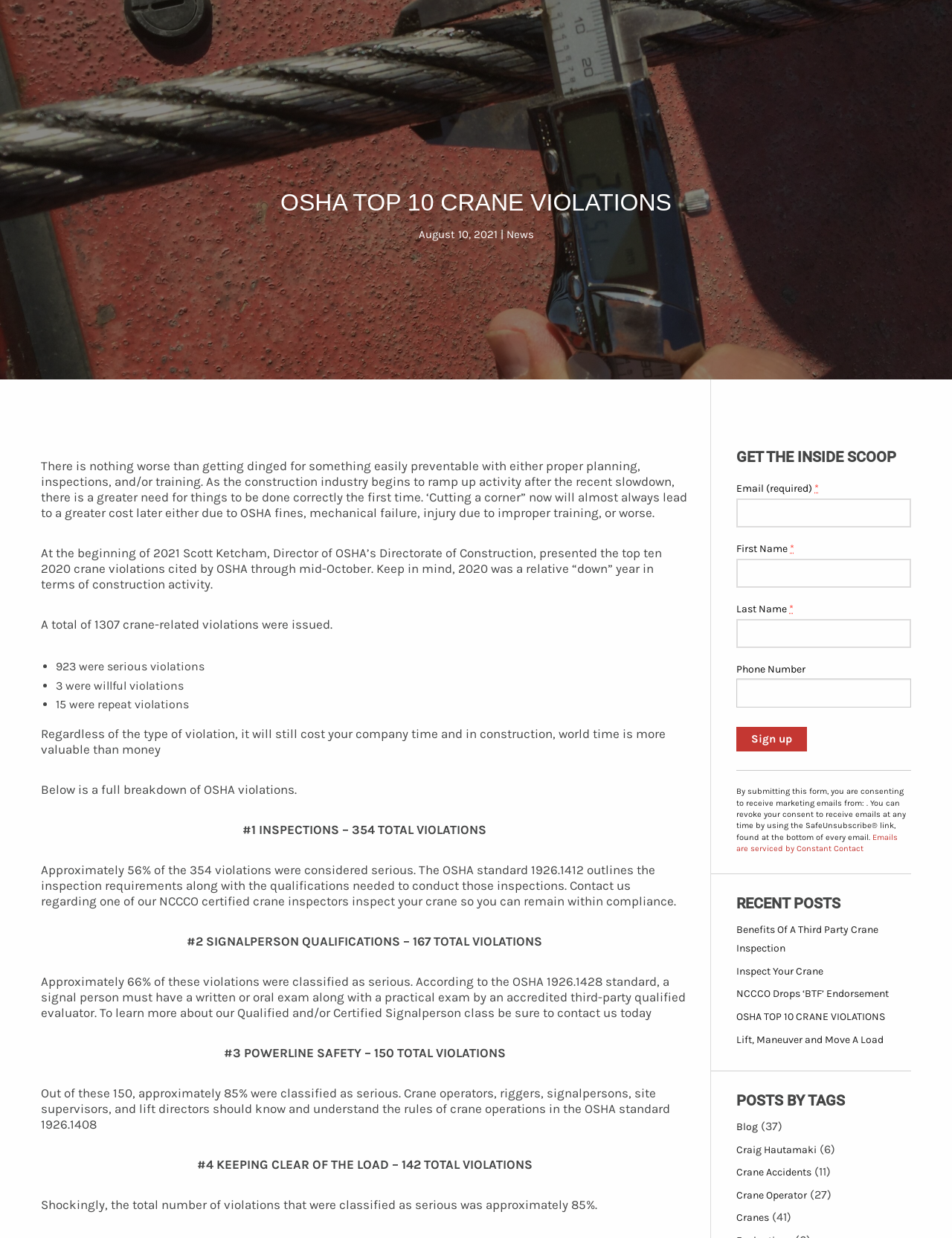Please identify the bounding box coordinates of the area I need to click to accomplish the following instruction: "Learn about Cranes".

[0.773, 0.979, 0.808, 0.989]